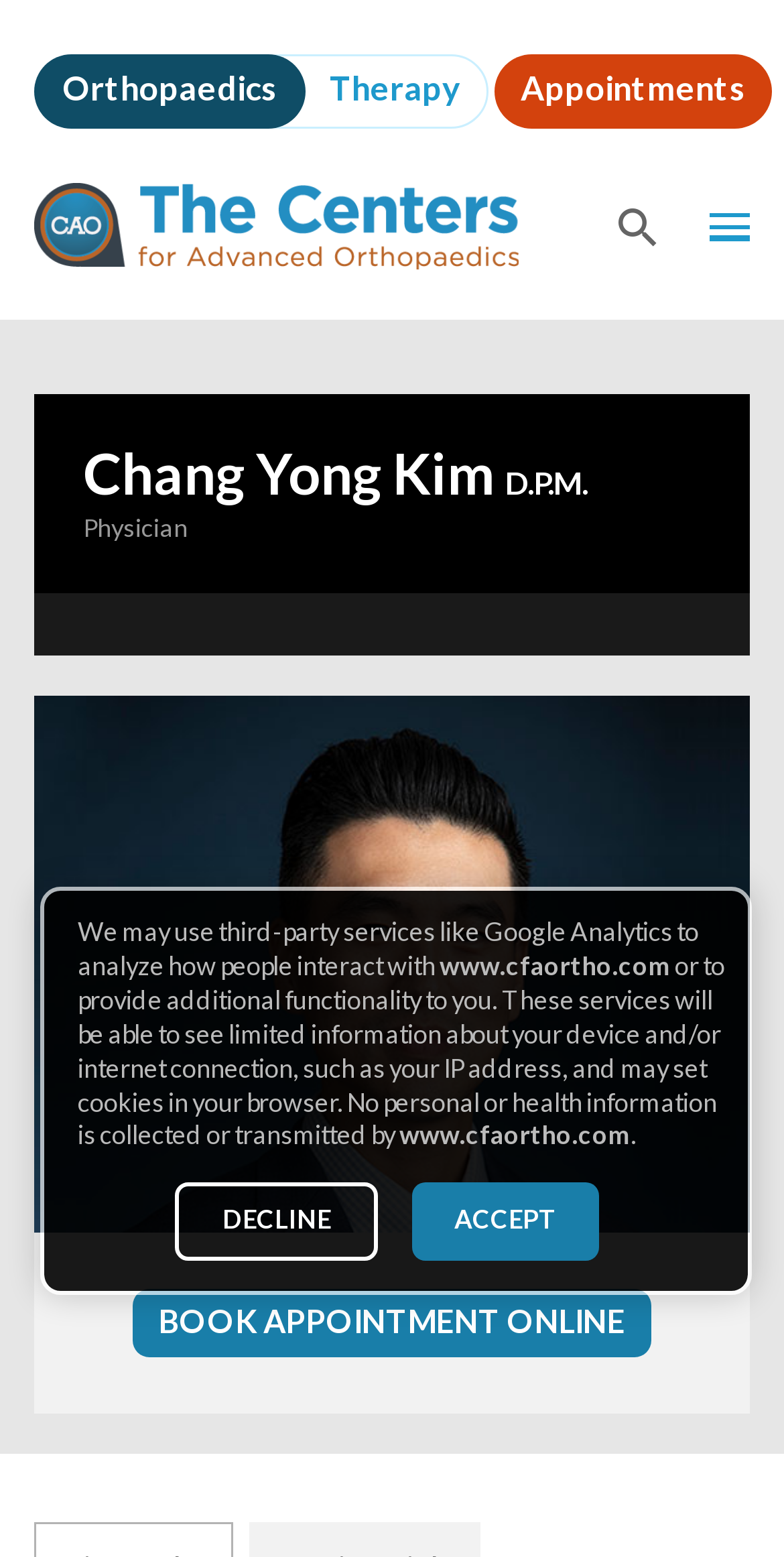Find the primary header on the webpage and provide its text.

Chang Yong Kim D.P.M.
—
Physician